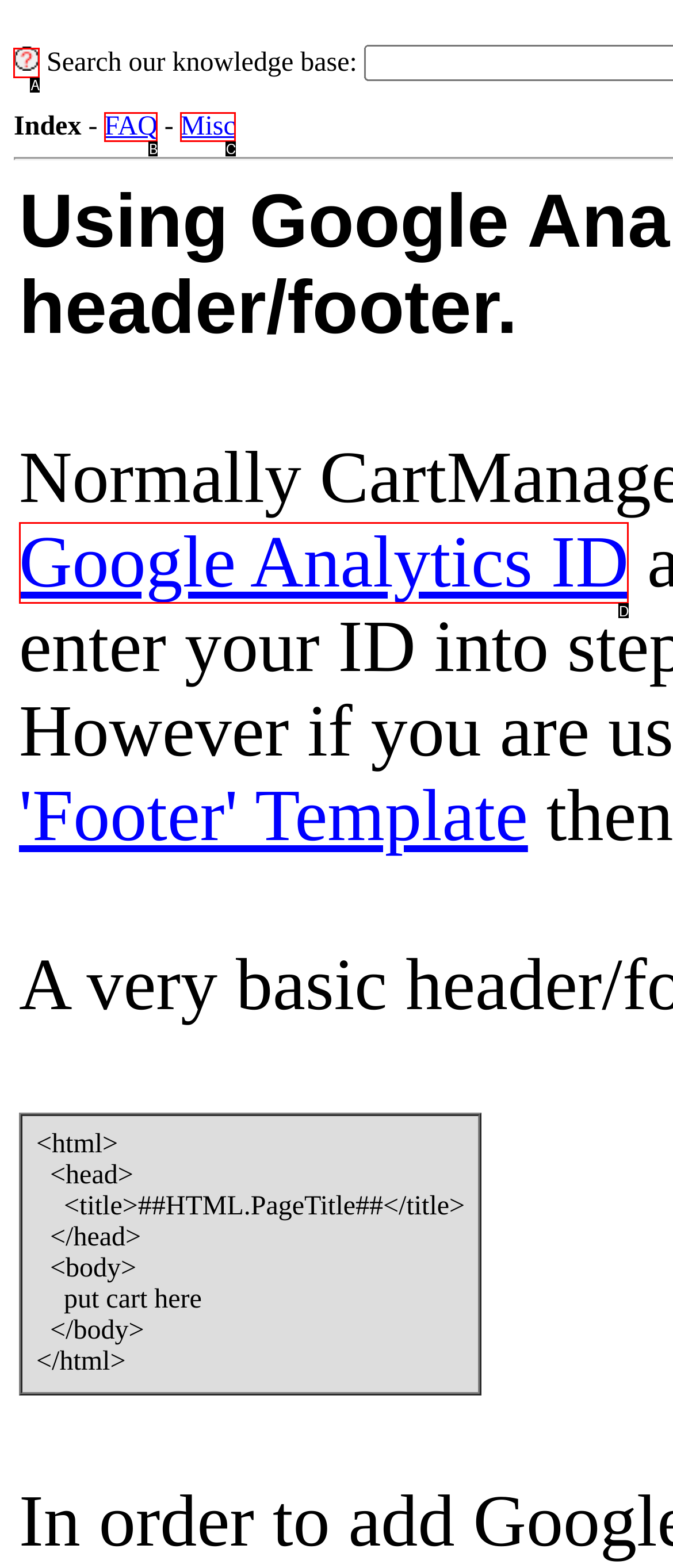Determine which option aligns with the description: Google Analytics ID. Provide the letter of the chosen option directly.

D